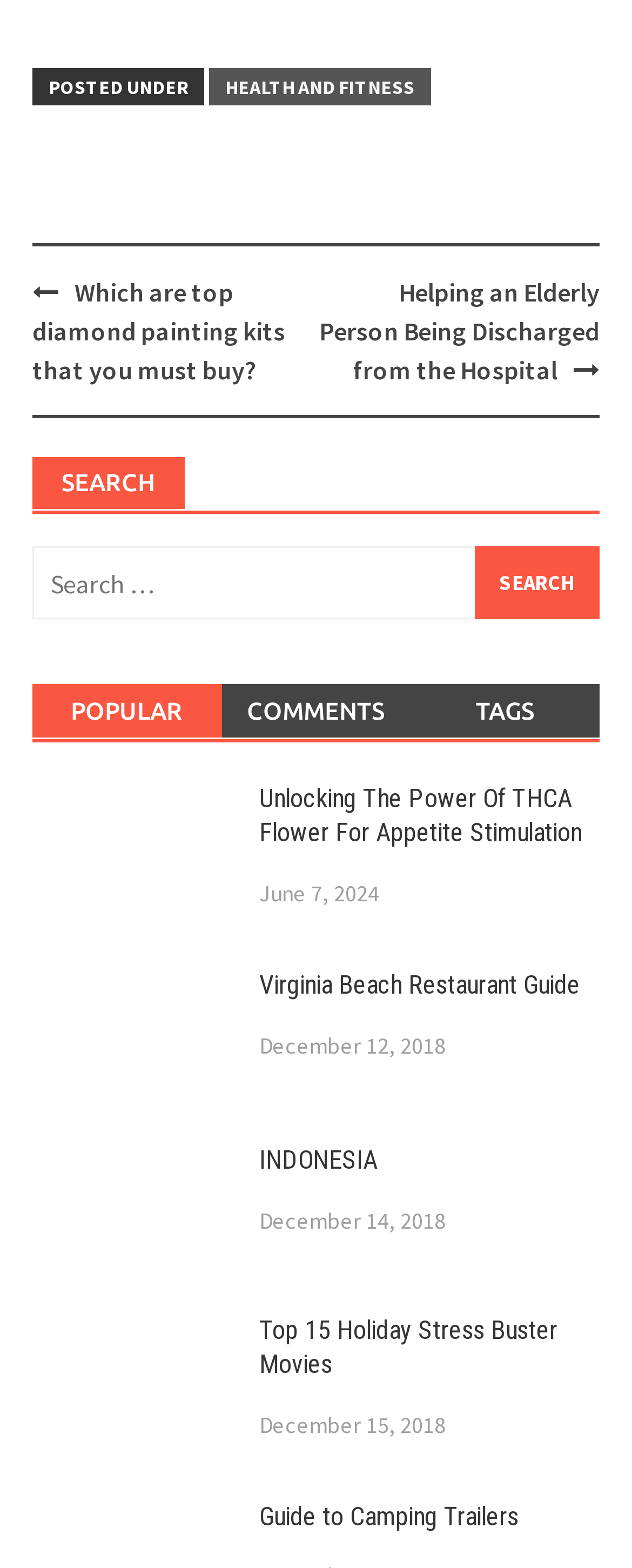Please identify the bounding box coordinates of the clickable element to fulfill the following instruction: "Read the article 'Unlocking The Power Of THCA Flower For Appetite Stimulation'". The coordinates should be four float numbers between 0 and 1, i.e., [left, top, right, bottom].

[0.41, 0.5, 0.921, 0.541]